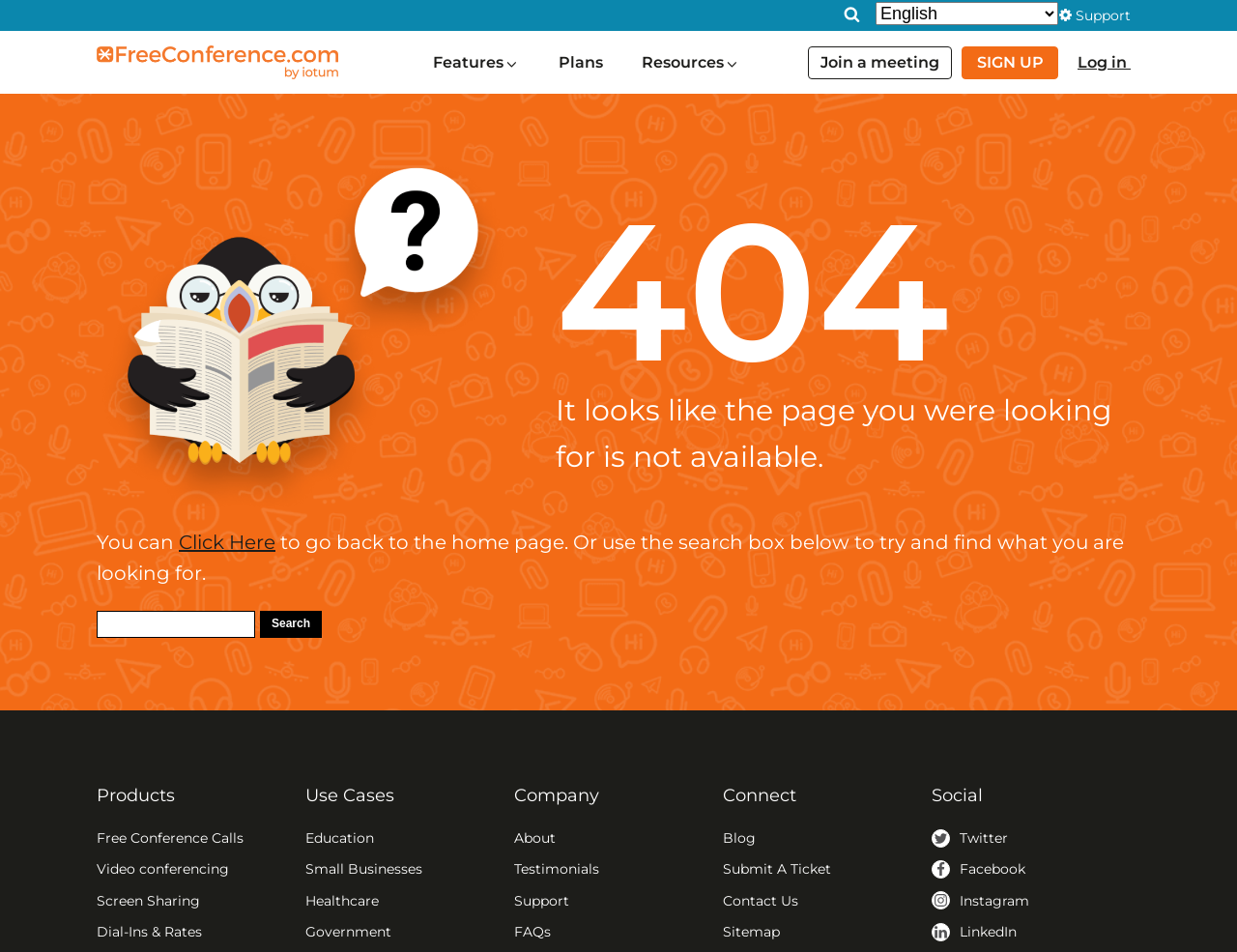Please specify the bounding box coordinates of the clickable section necessary to execute the following command: "Read more about CDPV1-20 Solar Photovoltaic Fuse Link".

None